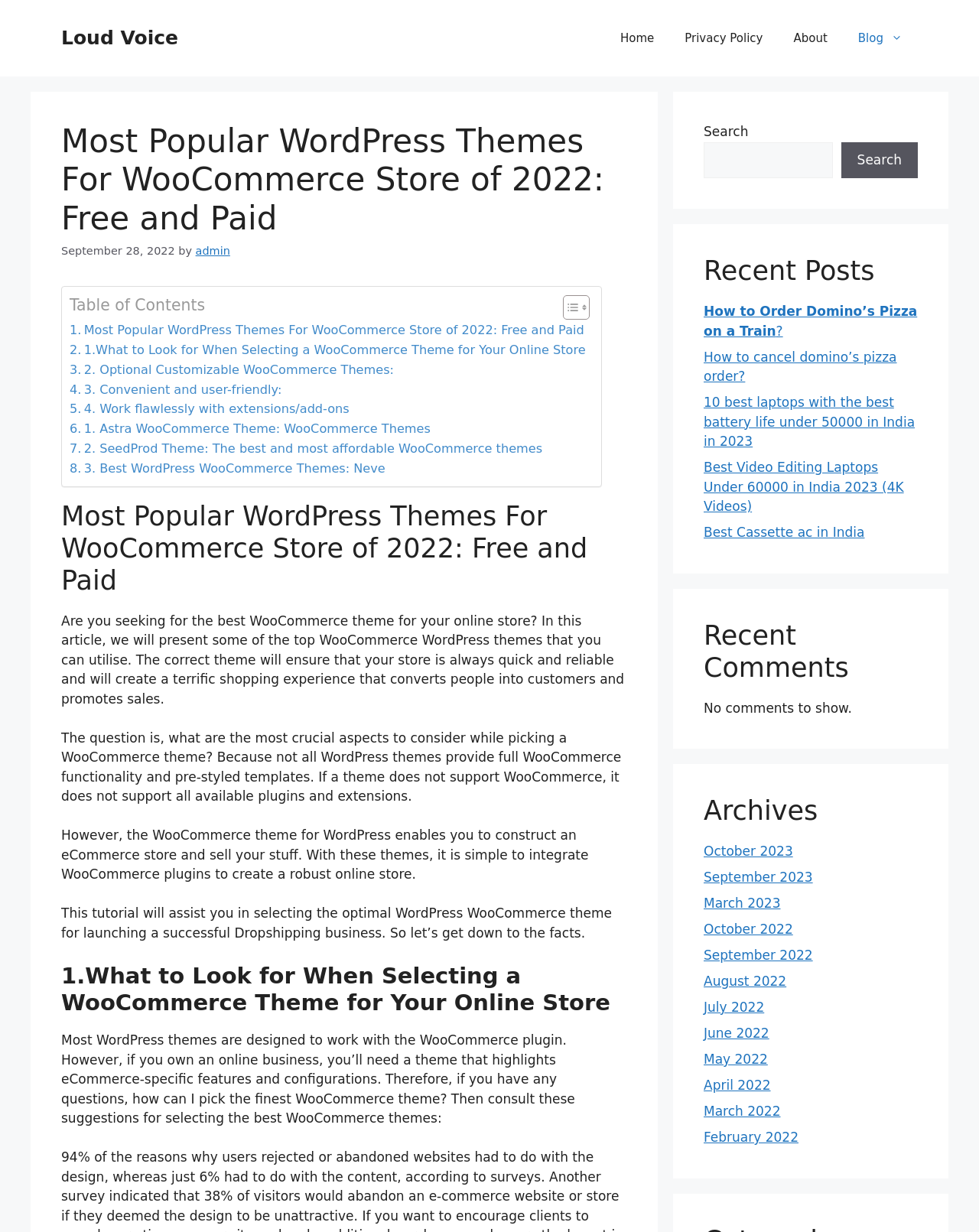Locate and generate the text content of the webpage's heading.

Most Popular WordPress Themes For WooCommerce Store of 2022: Free and Paid